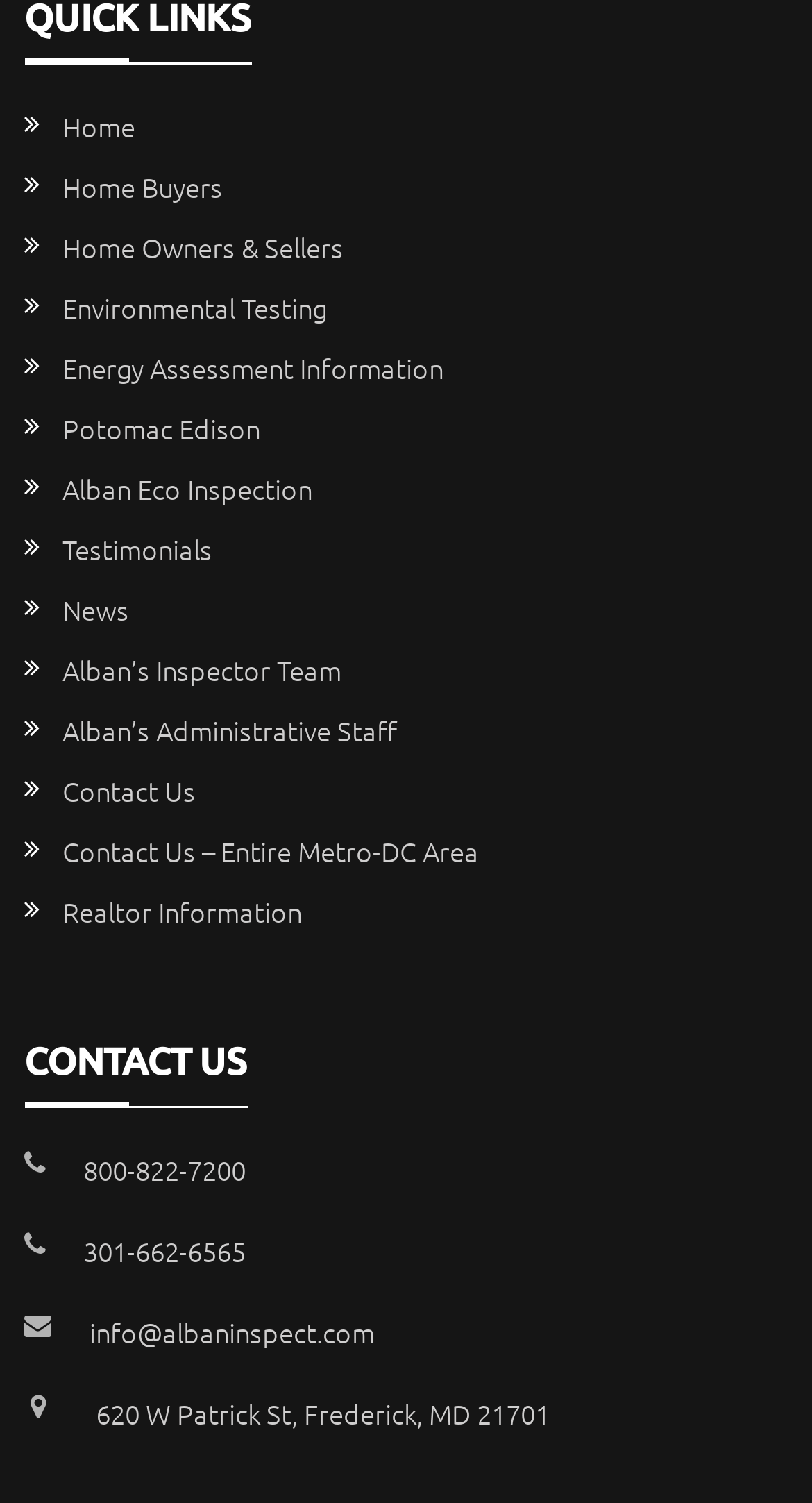Use a single word or phrase to answer the question: 
How many contact methods are provided?

3